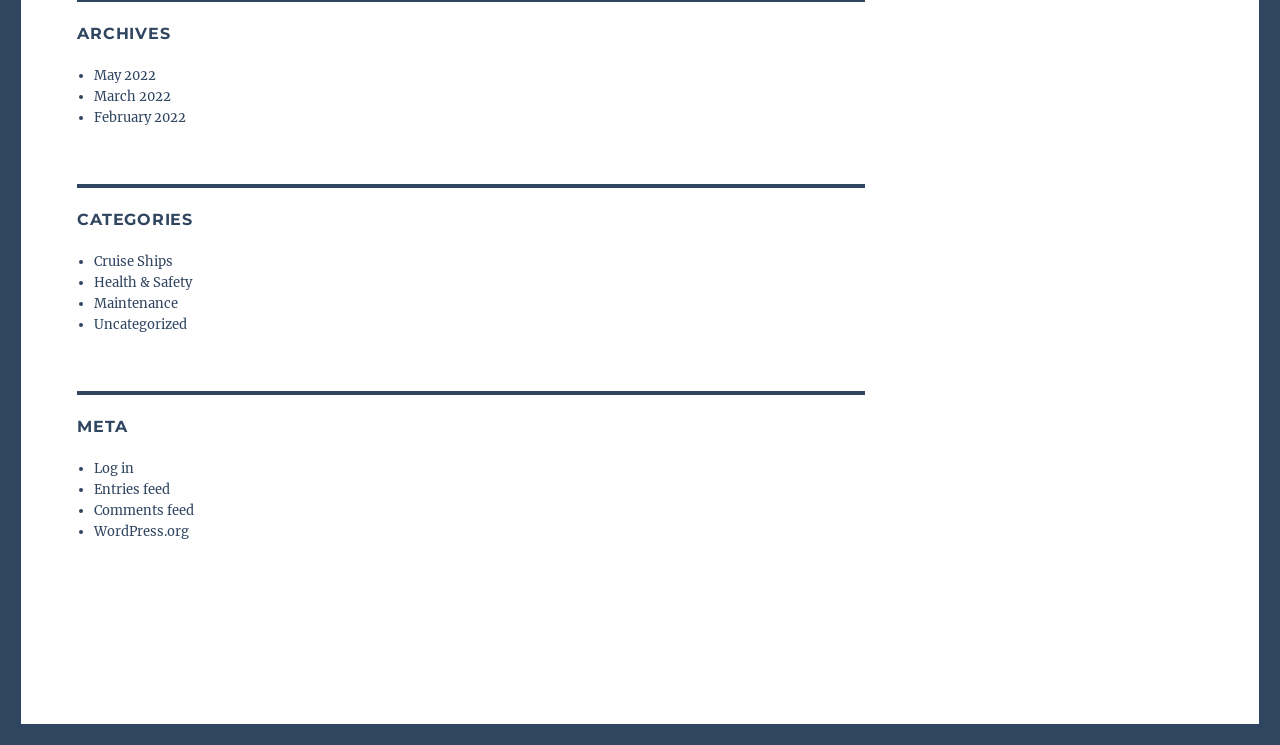Locate the bounding box coordinates of the area that needs to be clicked to fulfill the following instruction: "Browse categories for Cruise Ships". The coordinates should be in the format of four float numbers between 0 and 1, namely [left, top, right, bottom].

[0.073, 0.34, 0.135, 0.362]